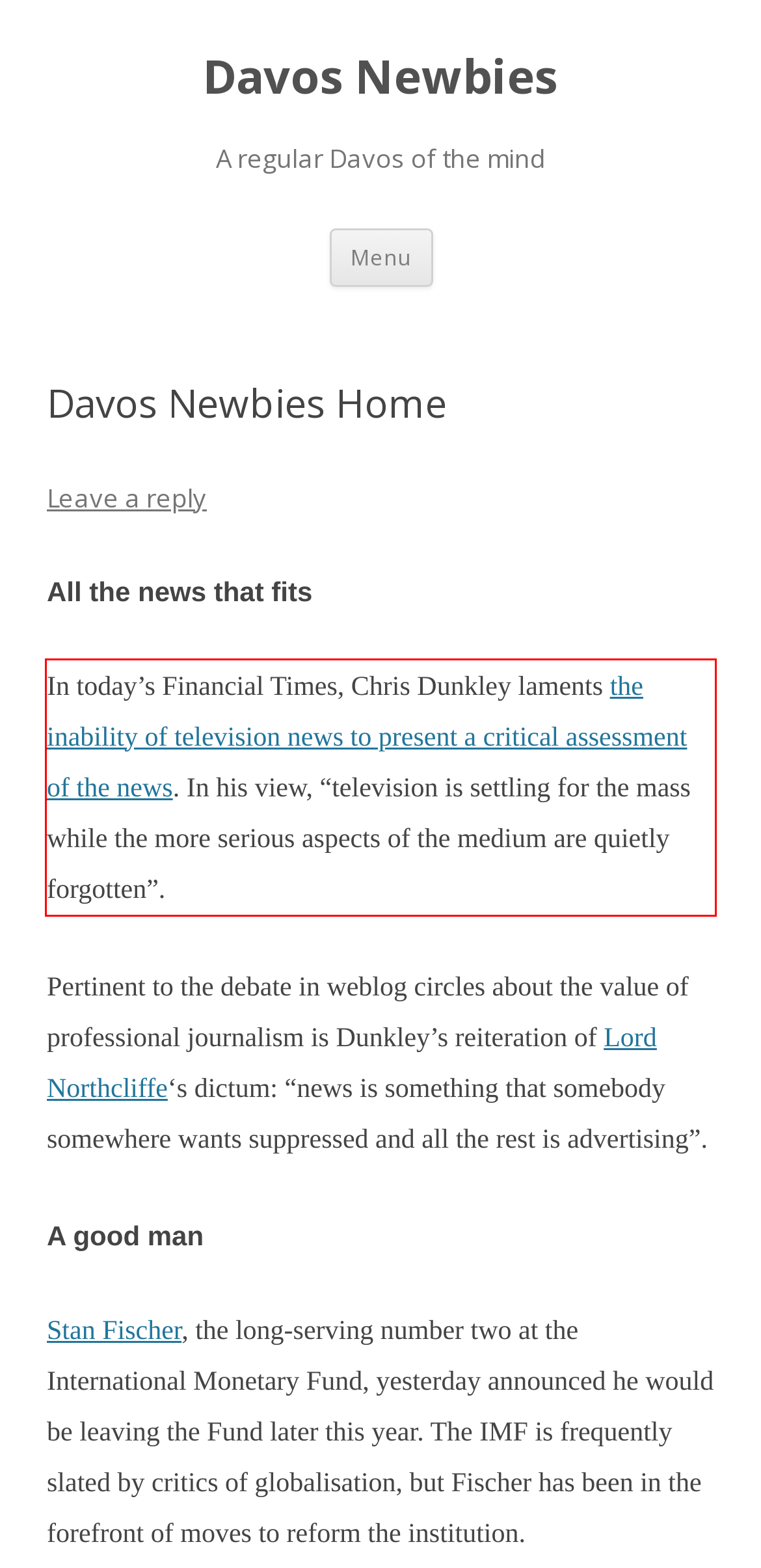Using the provided screenshot, read and generate the text content within the red-bordered area.

In today’s Financial Times, Chris Dunkley laments the inability of television news to present a critical assessment of the news. In his view, “television is settling for the mass while the more serious aspects of the medium are quietly forgotten”.